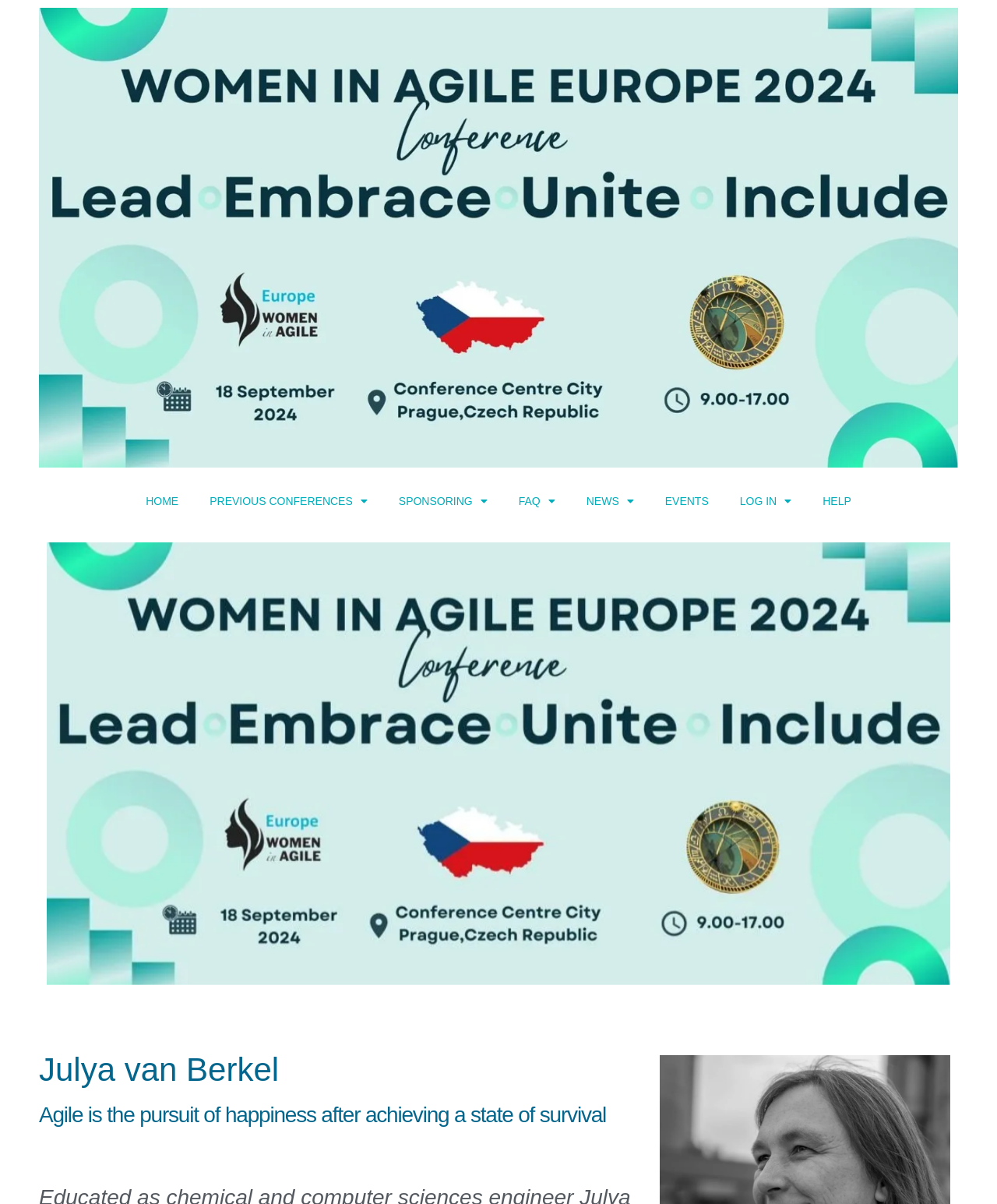What is the text on the banner image?
From the image, respond with a single word or phrase.

WIAEU2024 Banner